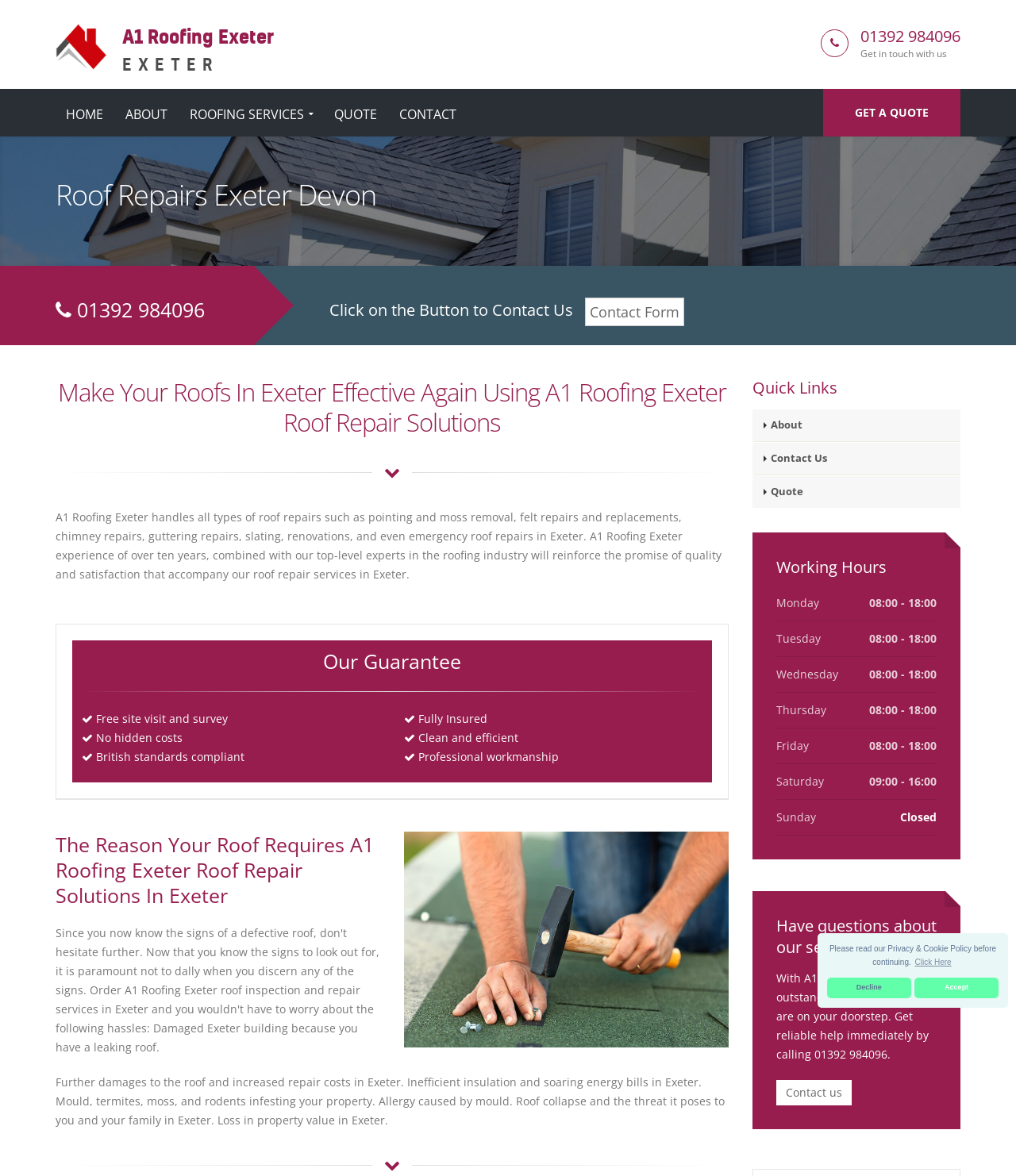What are the working hours of A1 Roofing Exeter?
Refer to the image and give a detailed answer to the question.

The working hours can be found in the 'Working Hours' section of the webpage, which lists the hours for each day of the week.